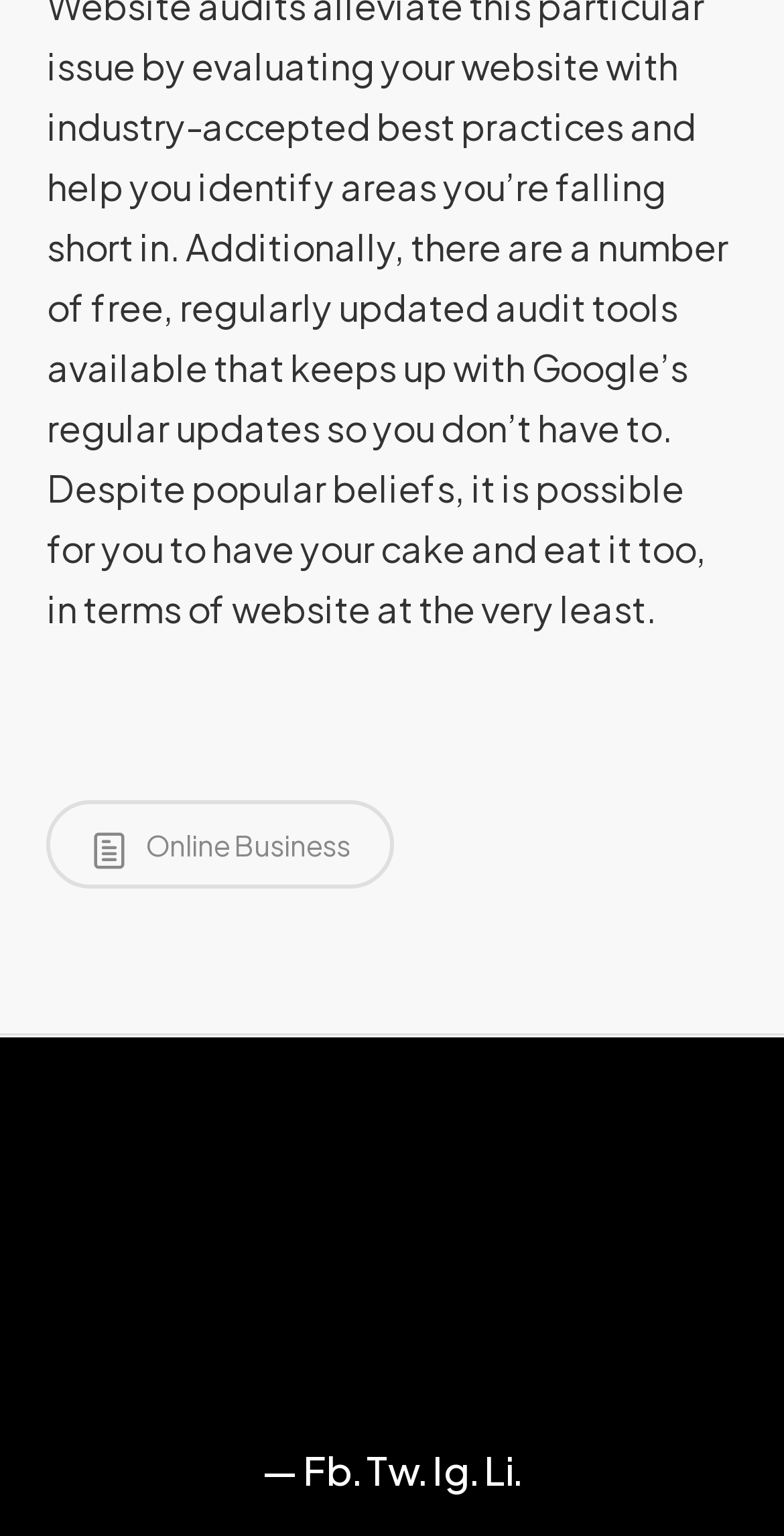Give a one-word or one-phrase response to the question: 
How many social media platforms are mentioned?

4